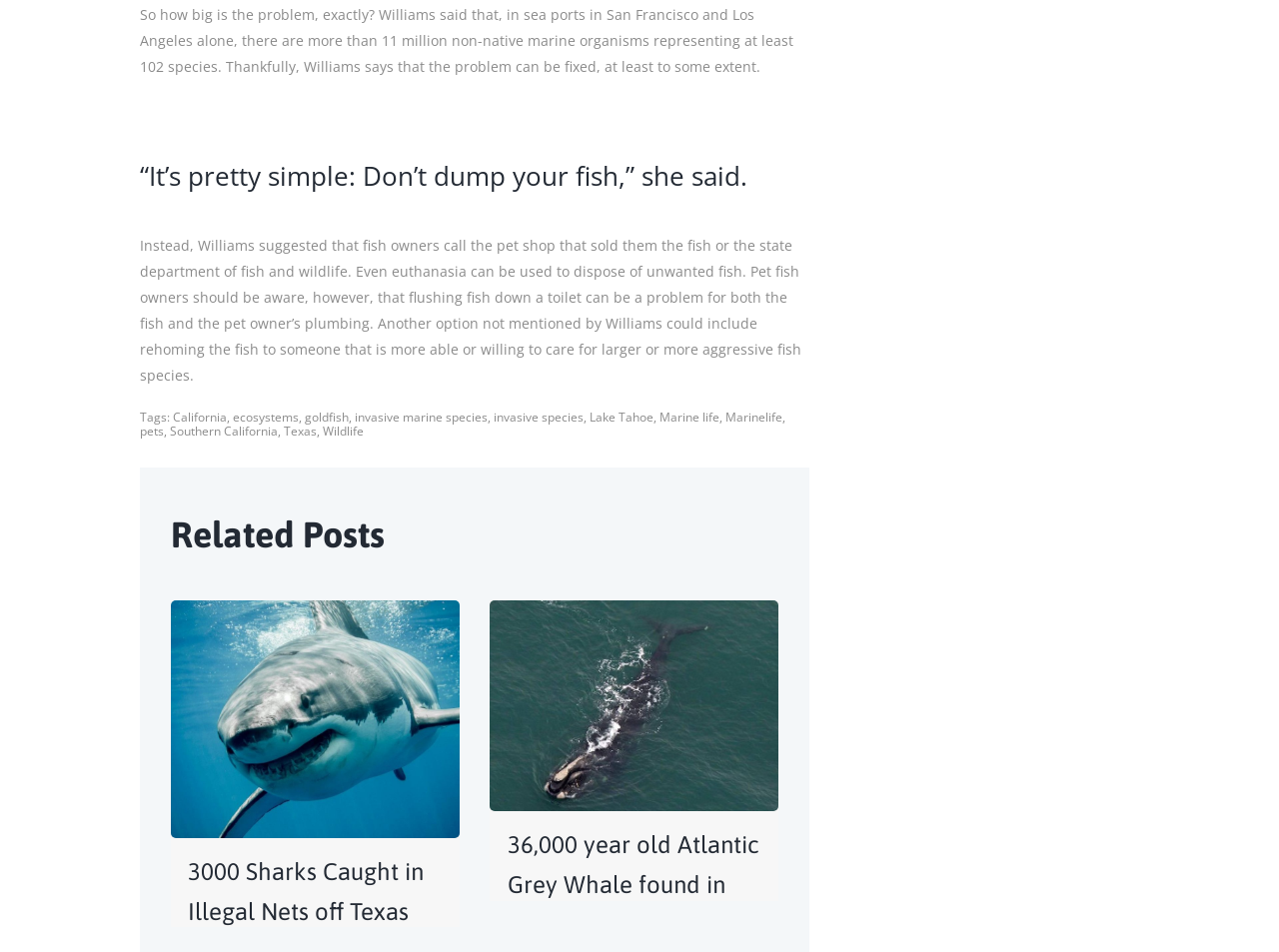Provide a brief response in the form of a single word or phrase:
What is the problem mentioned in the article?

Invasive marine species